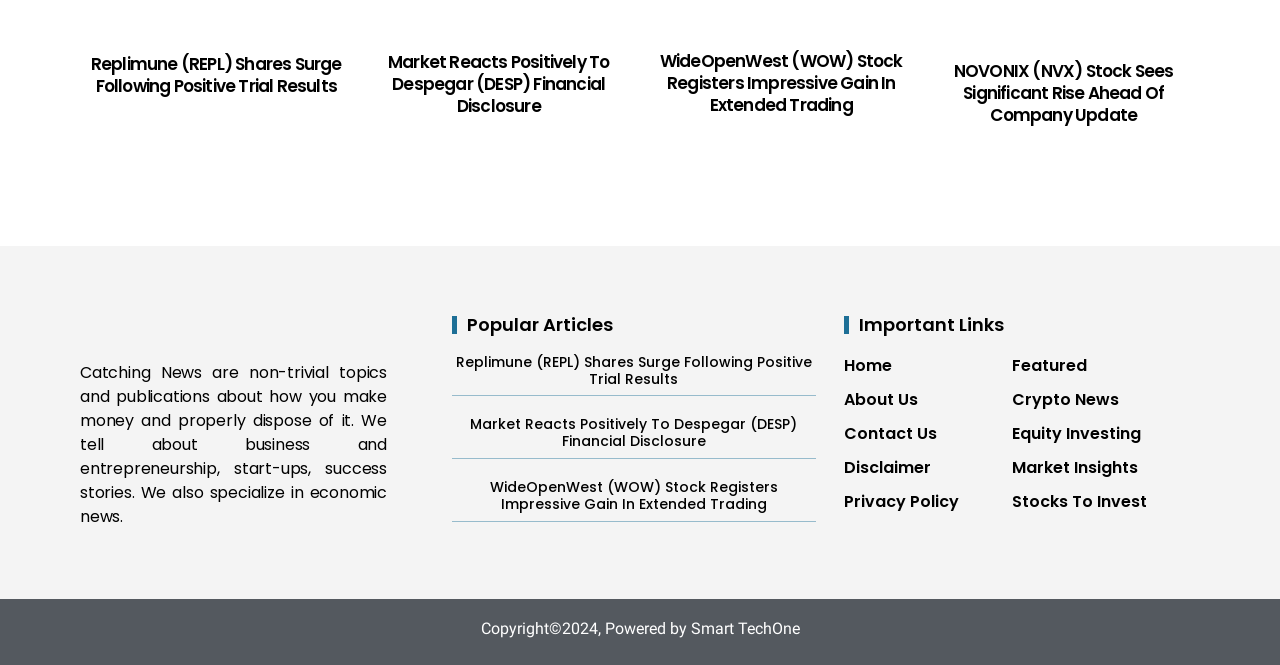Specify the bounding box coordinates (top-left x, top-left y, bottom-right x, bottom-right y) of the UI element in the screenshot that matches this description: Stocks To Invest

[0.791, 0.737, 0.922, 0.773]